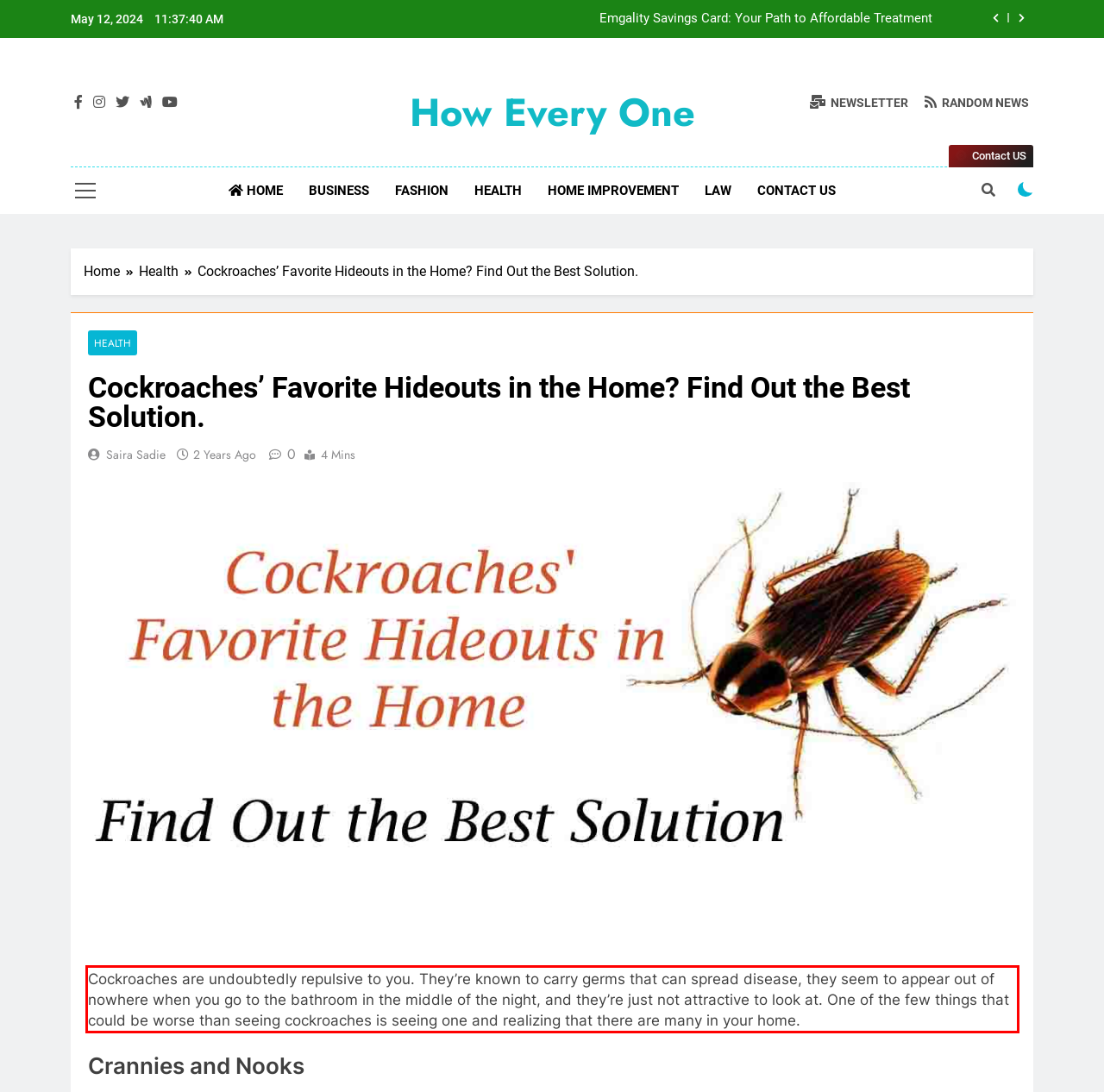By examining the provided screenshot of a webpage, recognize the text within the red bounding box and generate its text content.

Cockroaches are undoubtedly repulsive to you. They’re known to carry germs that can spread disease, they seem to appear out of nowhere when you go to the bathroom in the middle of the night, and they’re just not attractive to look at. One of the few things that could be worse than seeing cockroaches is seeing one and realizing that there are many in your home.